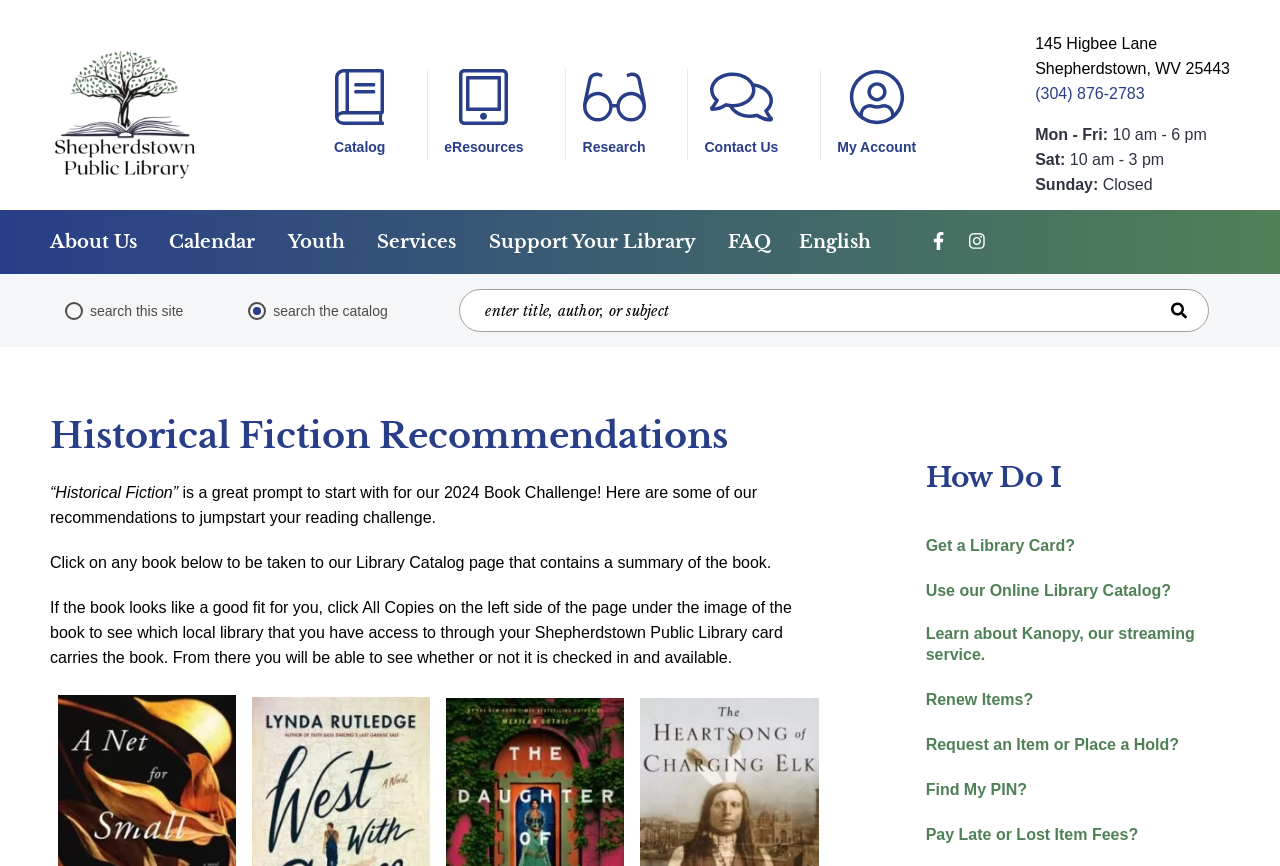What are the hours of operation for the library on Saturday?
Using the information from the image, give a concise answer in one word or a short phrase.

10am - 3pm